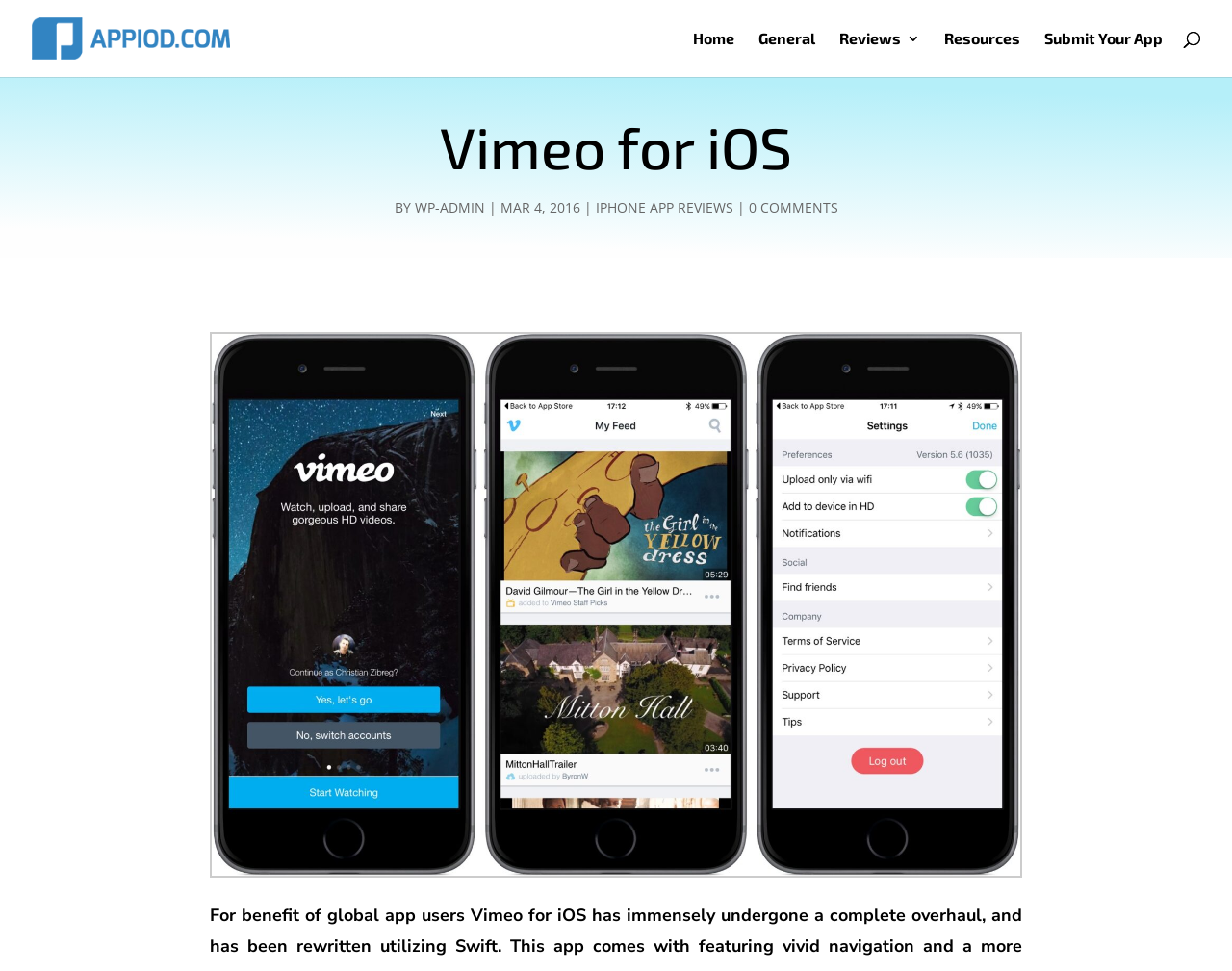Answer the question briefly using a single word or phrase: 
Who is the developer of the app?

WP-ADMIN